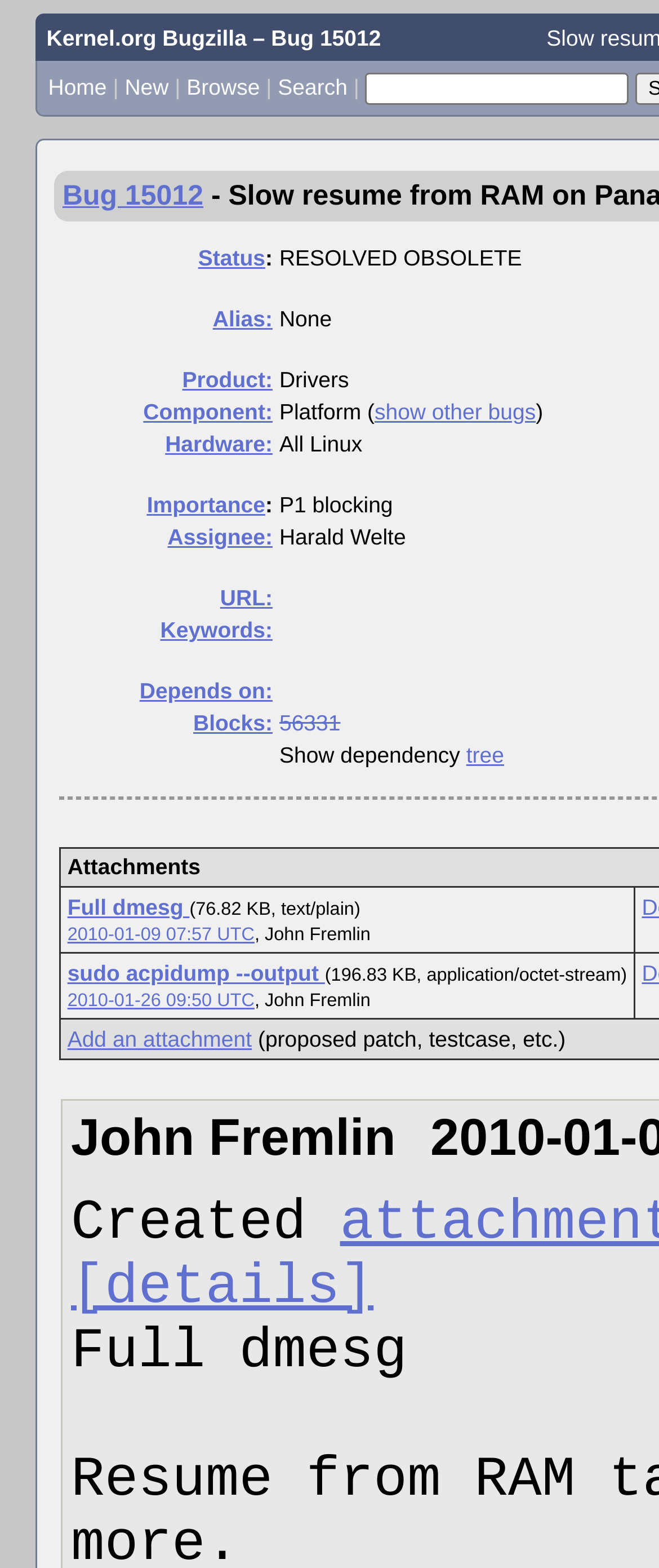Please provide a brief answer to the following inquiry using a single word or phrase:
How many links are there in the 'Blocks:' section?

2